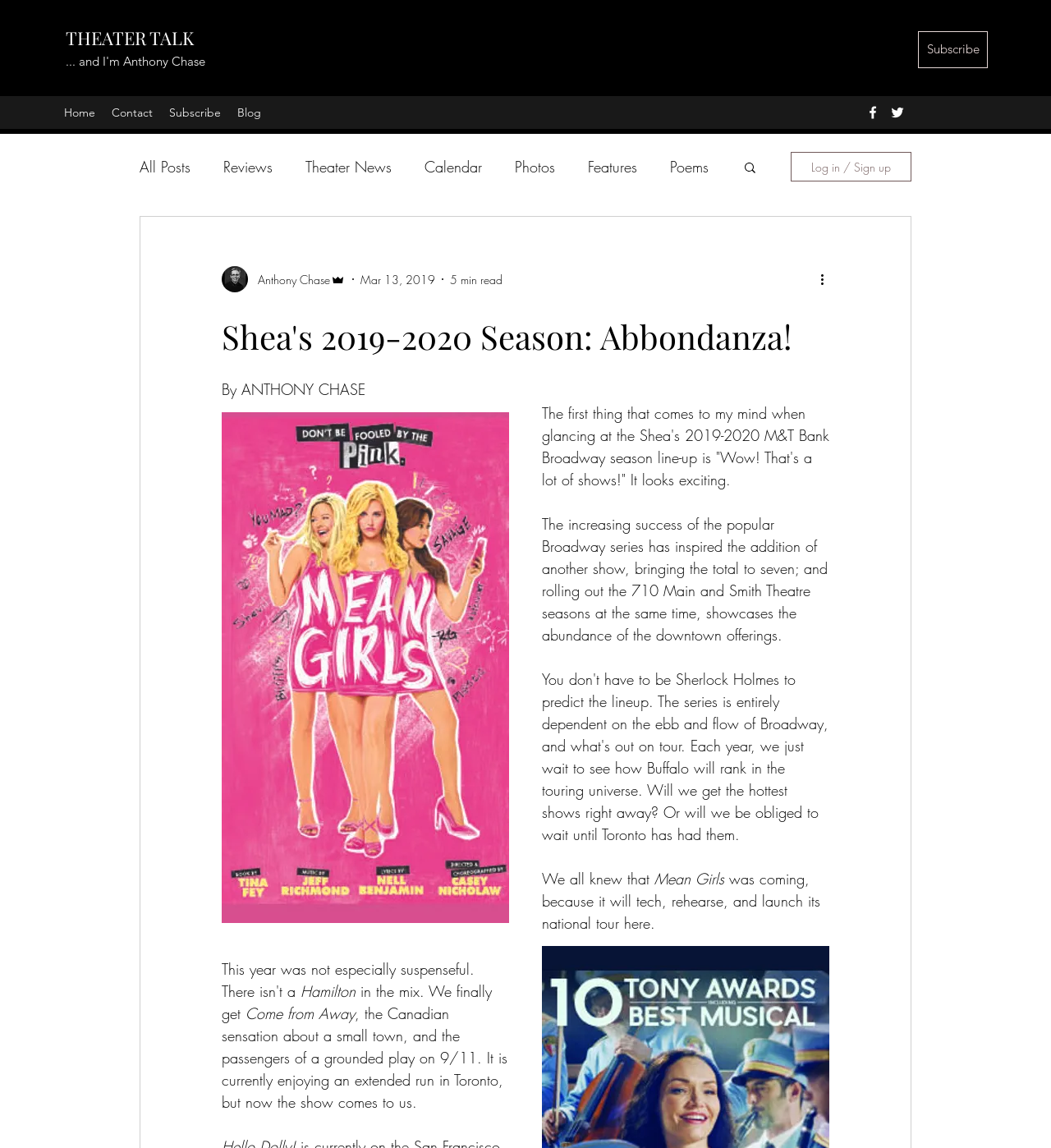Please identify the bounding box coordinates of where to click in order to follow the instruction: "Click on the 'THEATER TALK' link".

[0.062, 0.022, 0.184, 0.044]